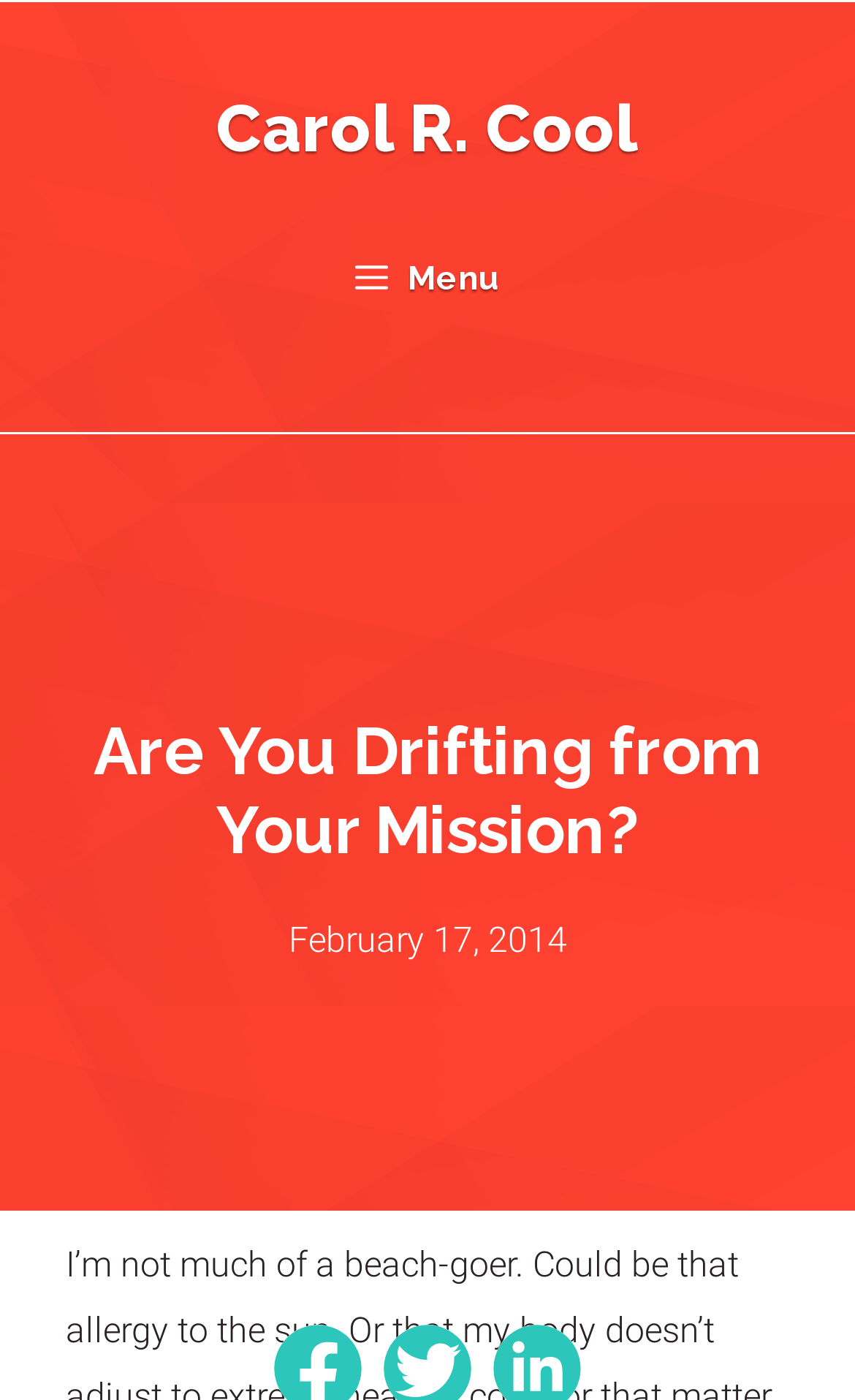Use a single word or phrase to respond to the question:
What is the author's name?

Carol R. Cool